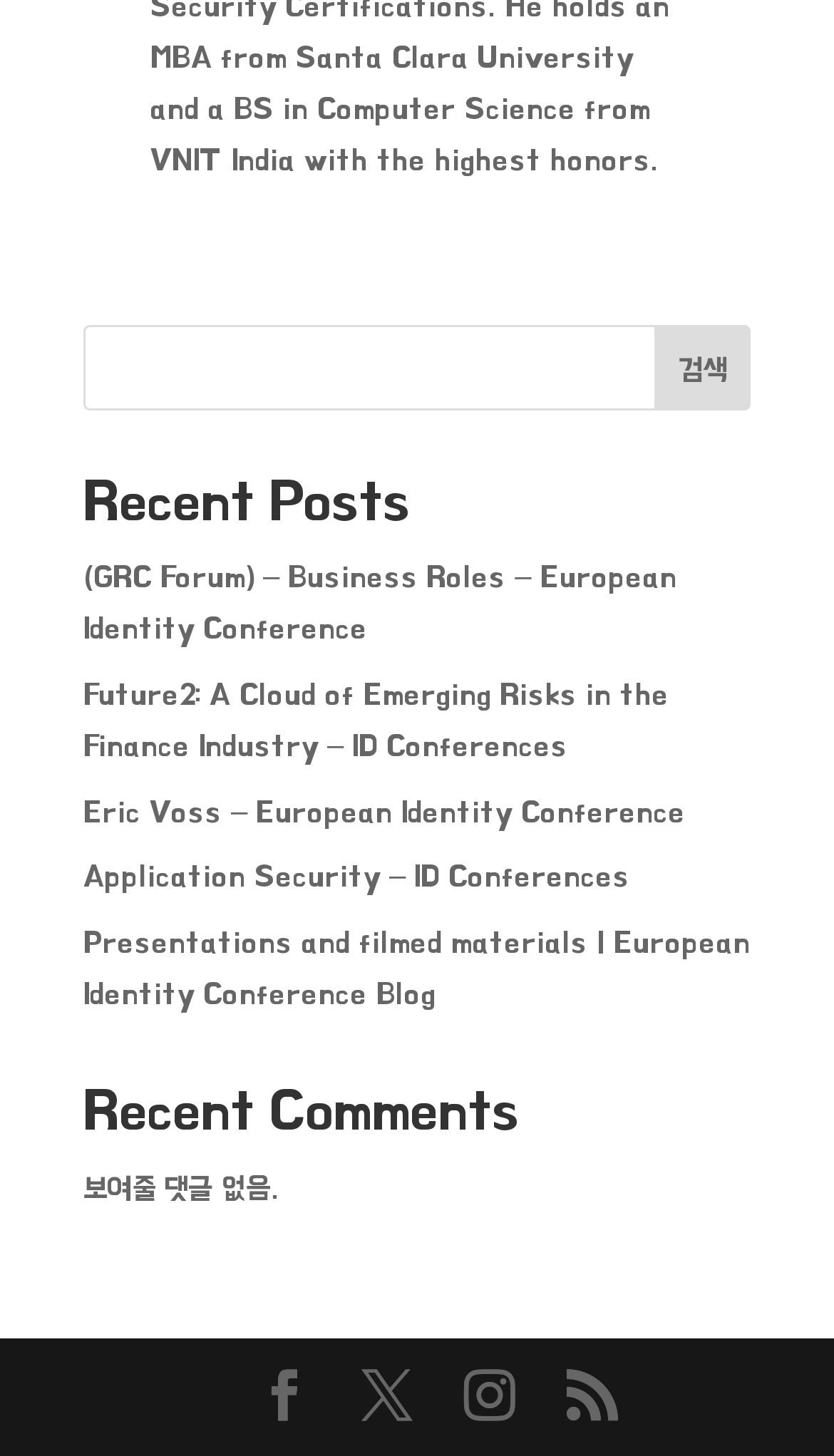Indicate the bounding box coordinates of the clickable region to achieve the following instruction: "search for something."

[0.1, 0.224, 0.9, 0.282]